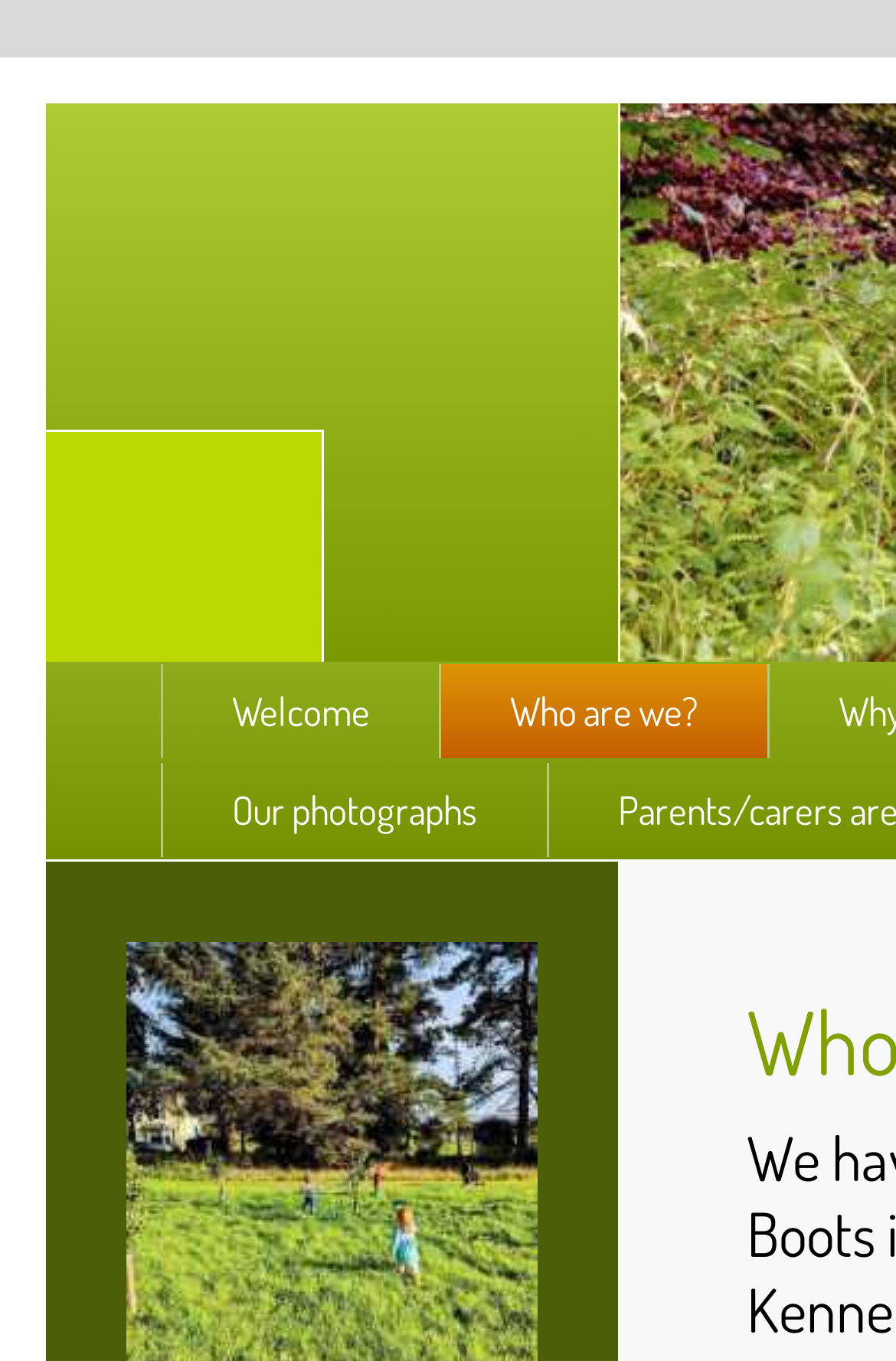Find the bounding box coordinates for the HTML element specified by: "Welcome".

[0.182, 0.488, 0.49, 0.557]